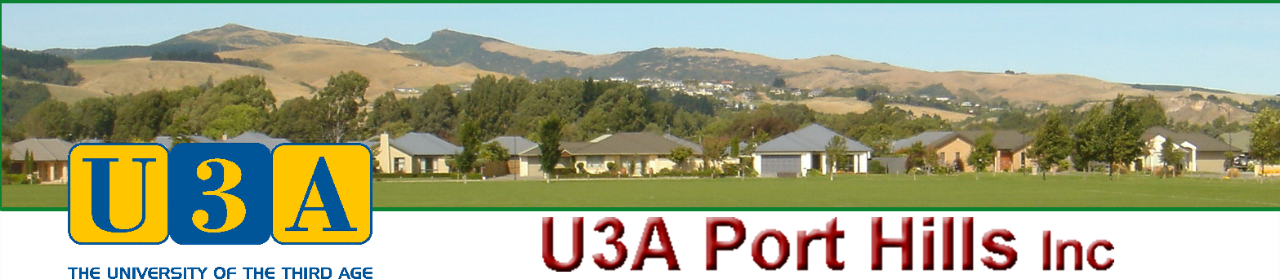What is the focus of the community?
Use the information from the image to give a detailed answer to the question.

The image embodies the community's focus on lifelong learning and social engagement for retirees, as stated in the caption, which suggests that the organization prioritizes these aspects.